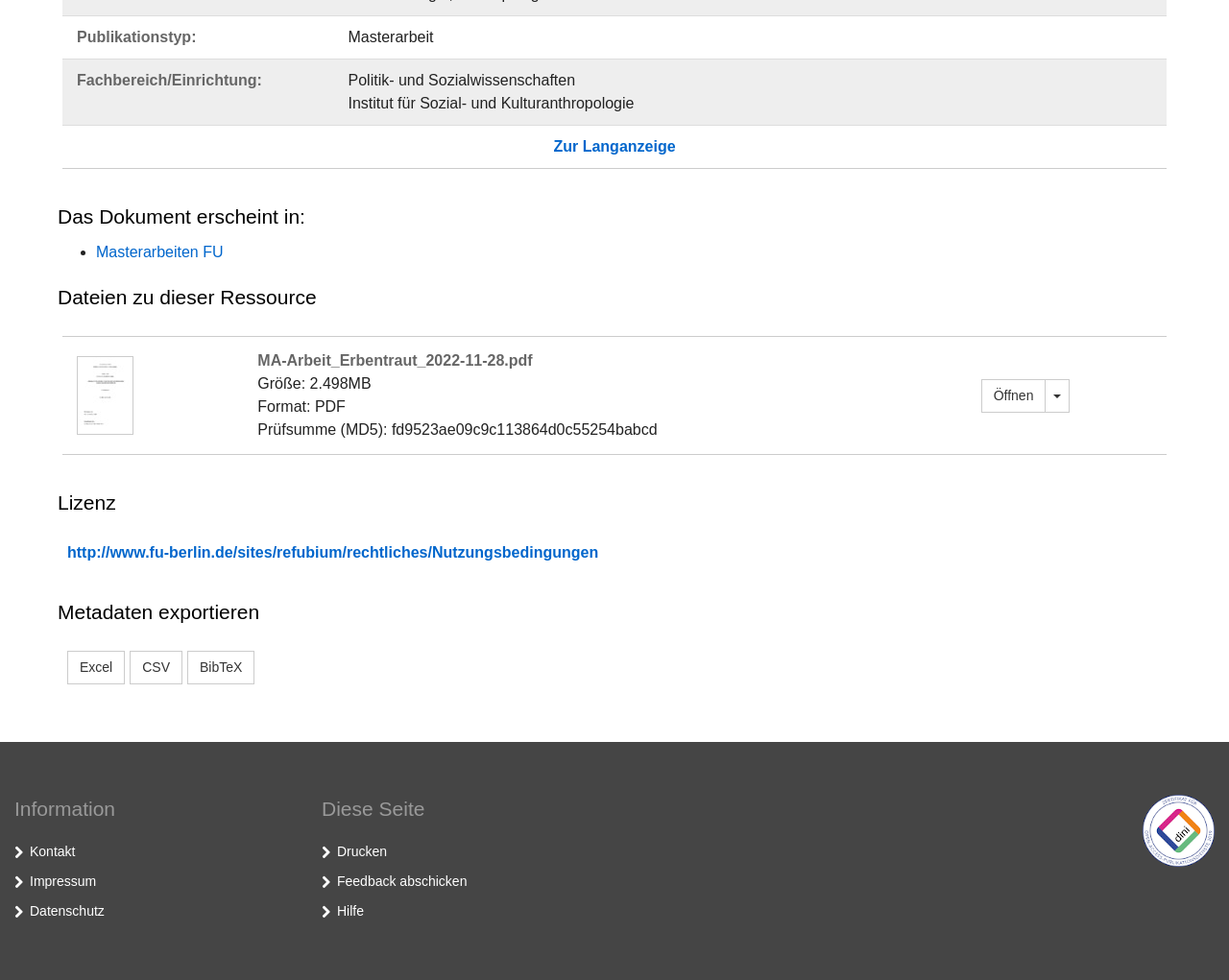What is the size of the PDF file?
Please provide a comprehensive answer based on the contents of the image.

The size of the PDF file is 2.498MB, which is indicated by the StaticText element 'Größe: 2.498MB' with bounding box coordinates [0.21, 0.383, 0.302, 0.4] and is located below the link 'Thumbnail'.